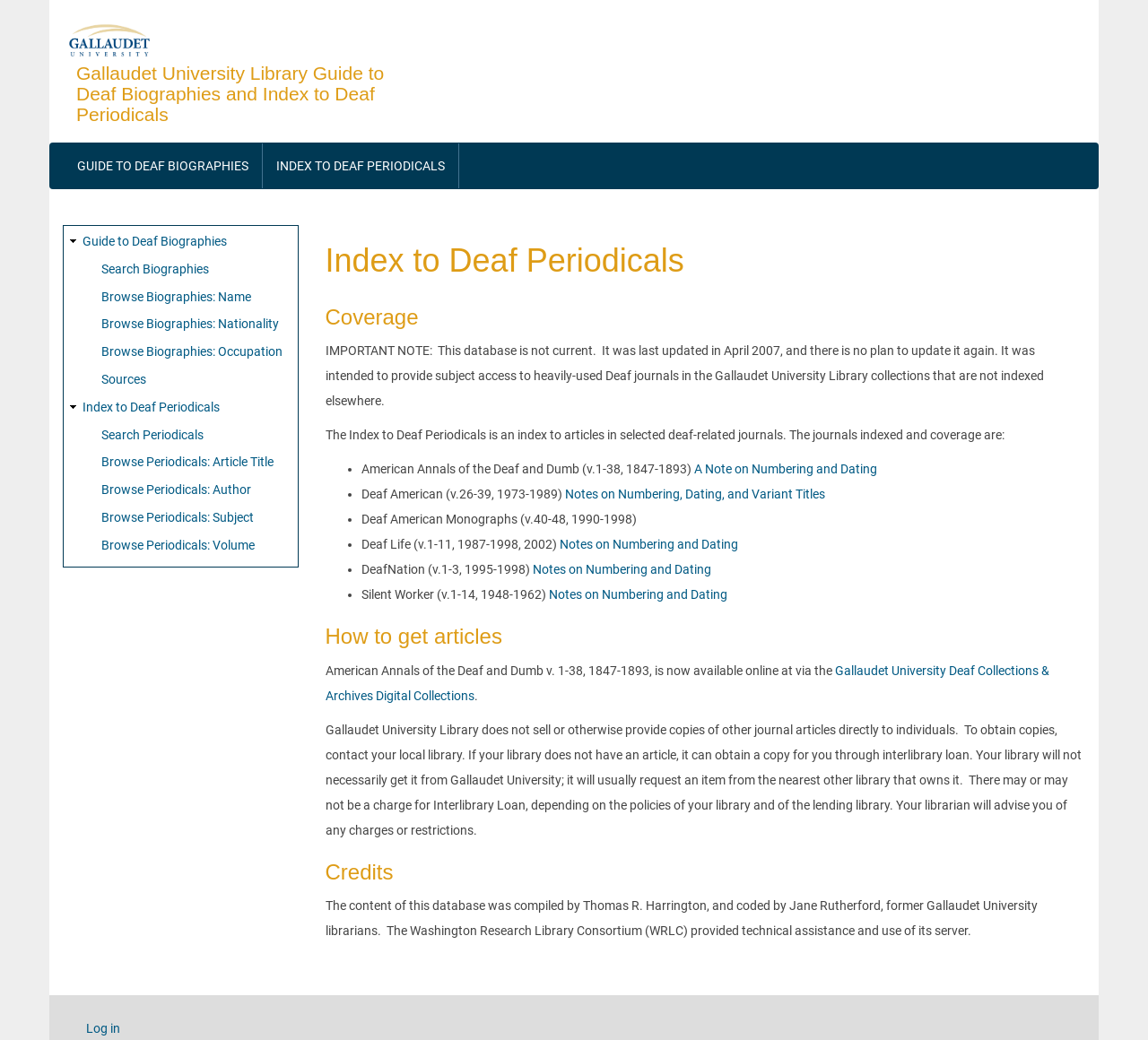What is the name of the consortium that provided technical assistance?
Look at the image and respond with a one-word or short-phrase answer.

Washington Research Library Consortium